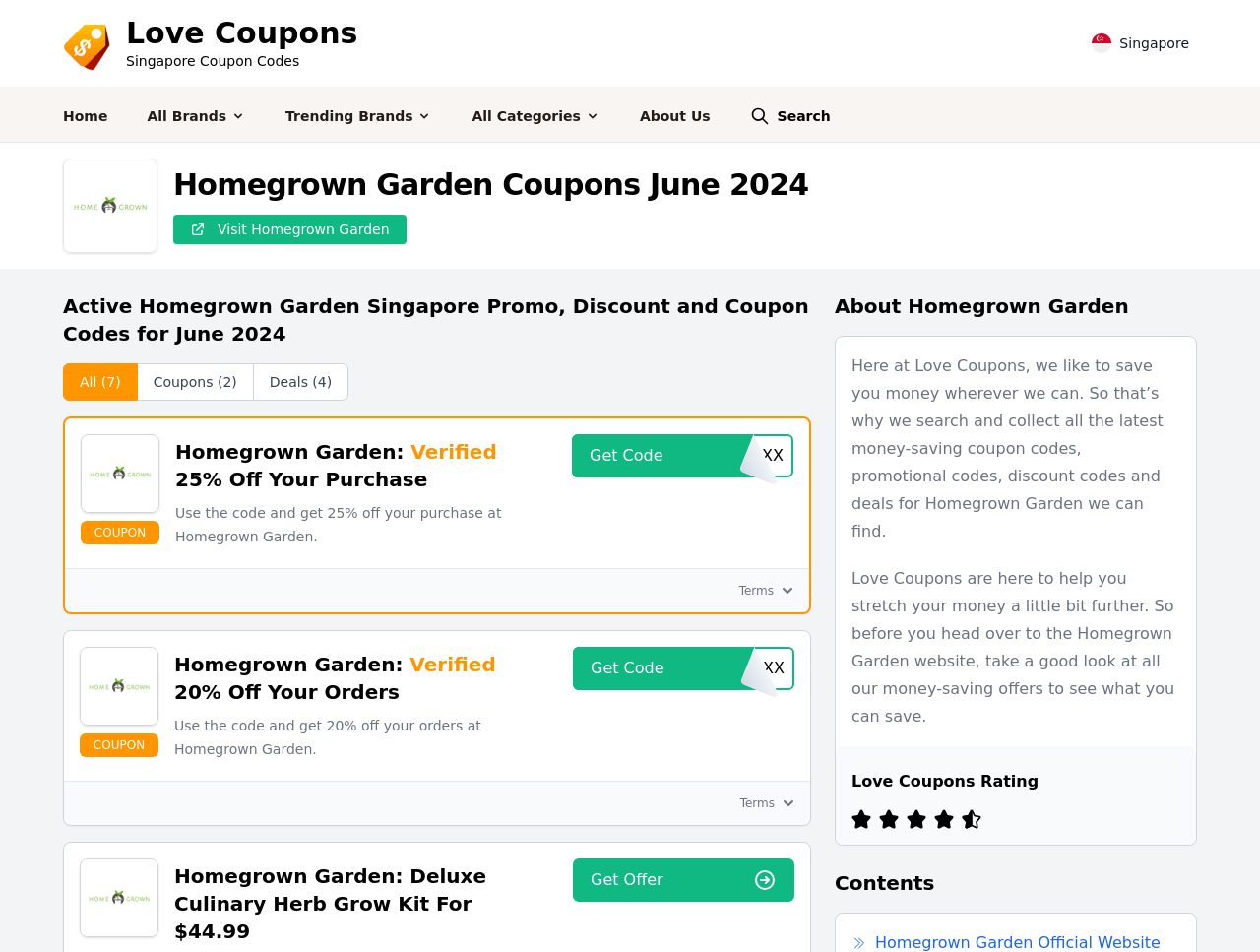Provide a one-word or short-phrase answer to the question:
What is the name of the website?

Homegrown Garden